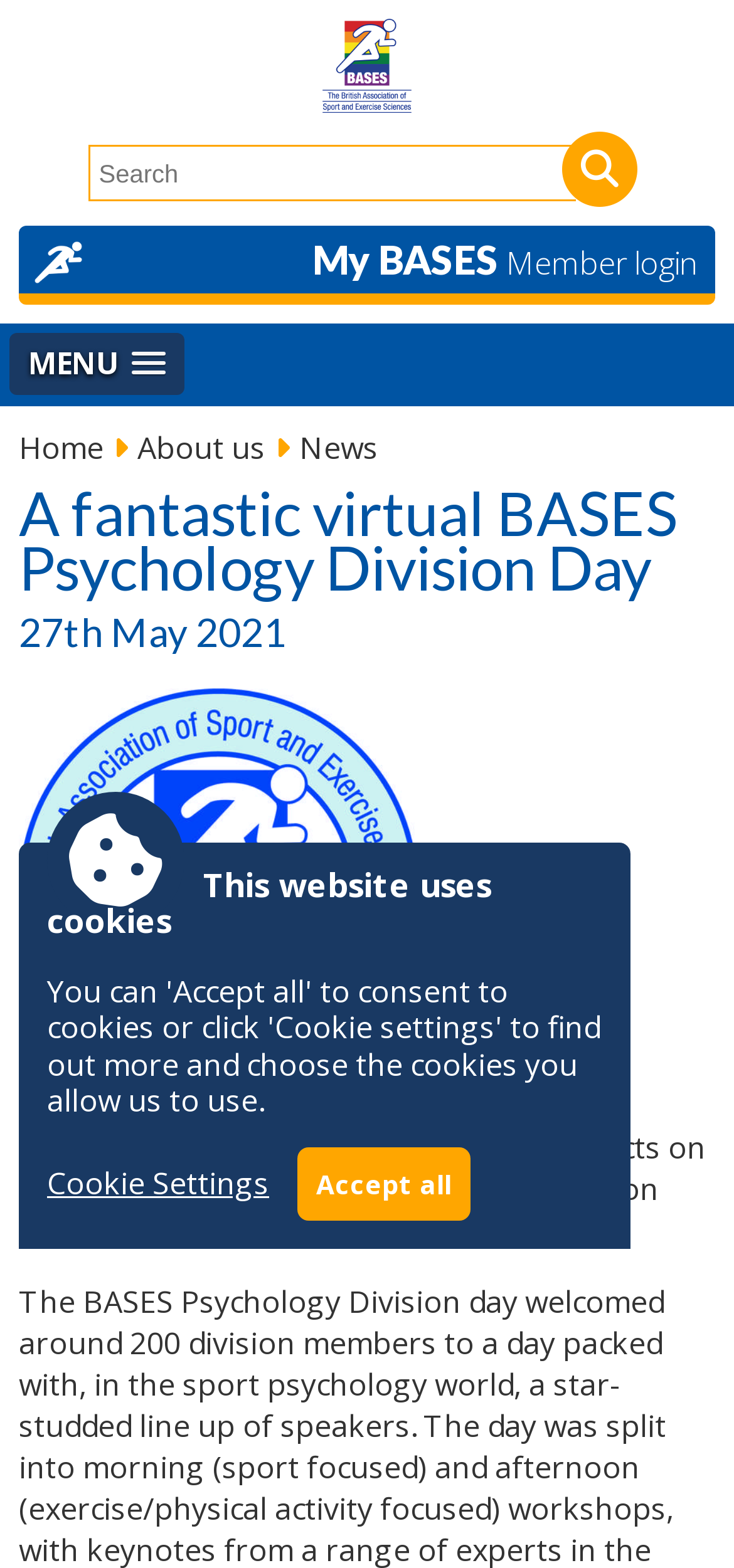Please identify the bounding box coordinates of the element's region that needs to be clicked to fulfill the following instruction: "View About us page". The bounding box coordinates should consist of four float numbers between 0 and 1, i.e., [left, top, right, bottom].

[0.187, 0.272, 0.408, 0.299]